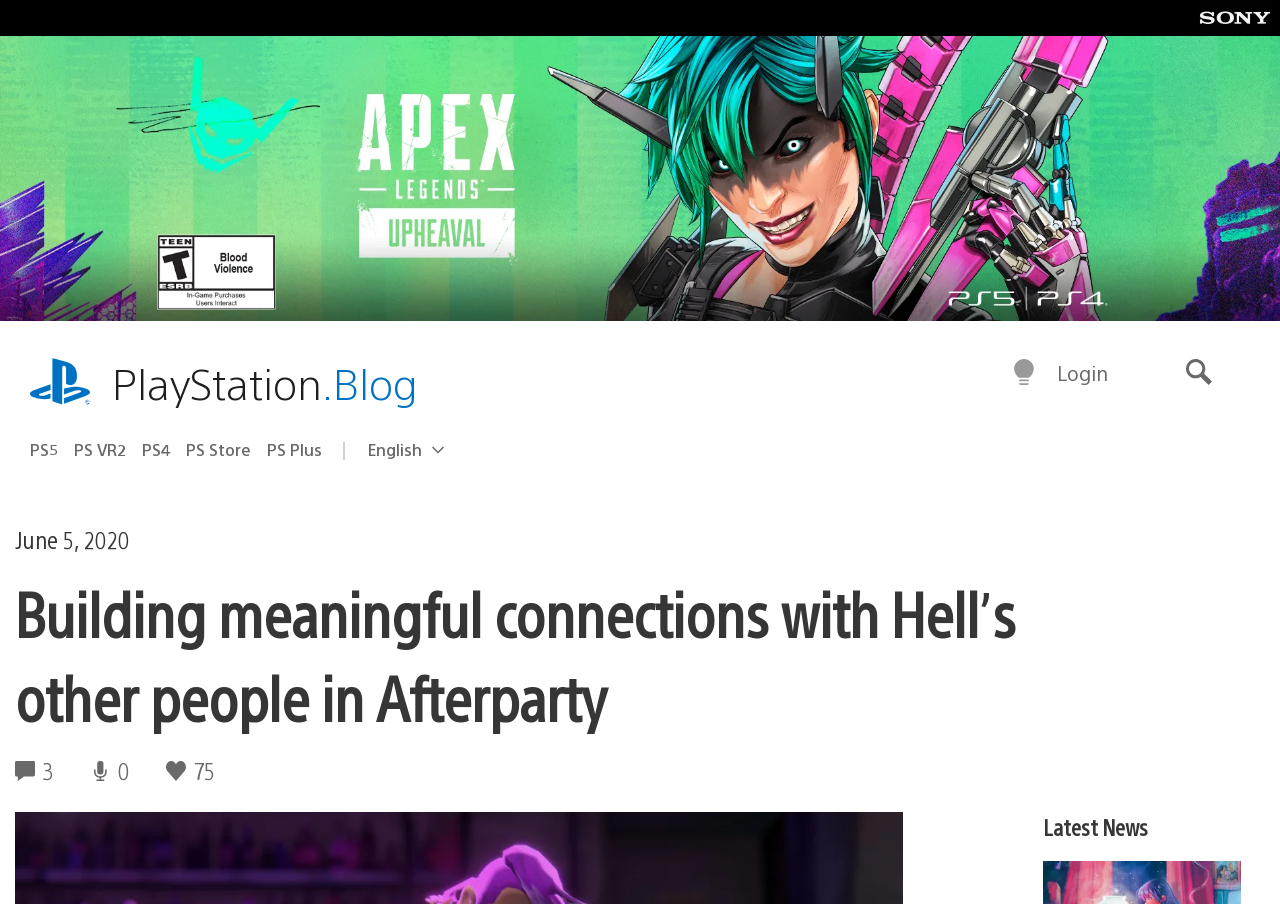What is the date of the article?
Please provide a single word or phrase based on the screenshot.

June 5, 2020